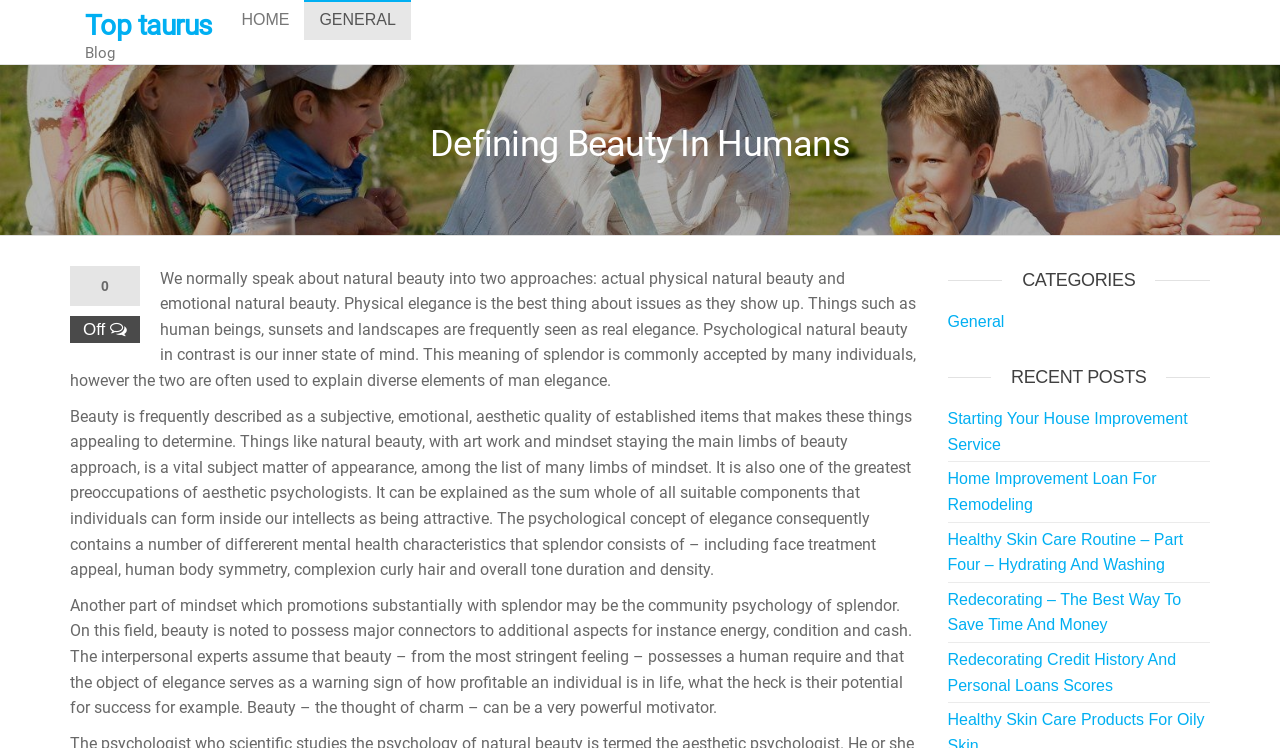For the element described, predict the bounding box coordinates as (top-left x, top-left y, bottom-right x, bottom-right y). All values should be between 0 and 1. Element description: General

[0.238, 0.0, 0.321, 0.107]